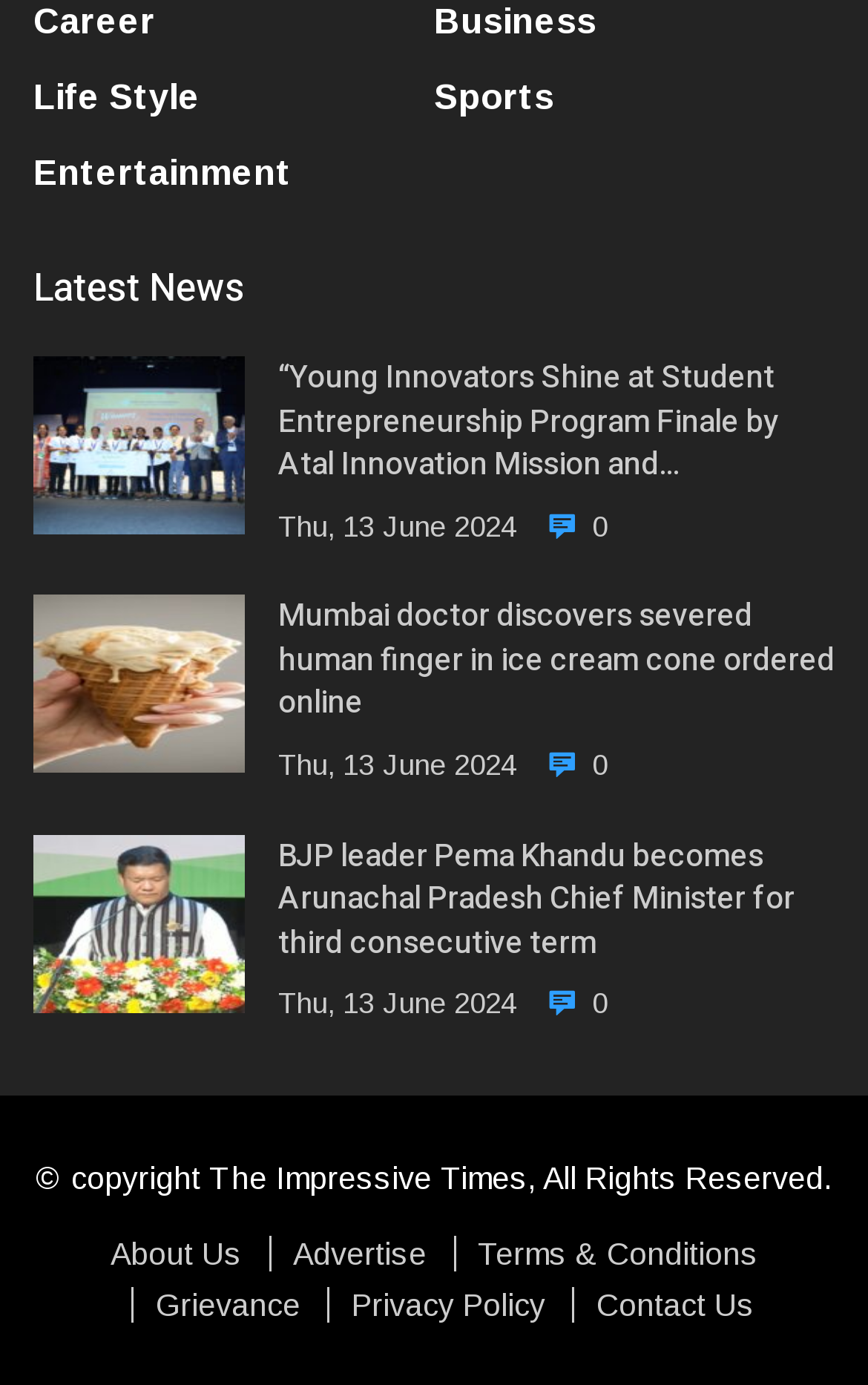Determine the bounding box coordinates for the HTML element described here: "Grievance".

[0.179, 0.929, 0.346, 0.954]